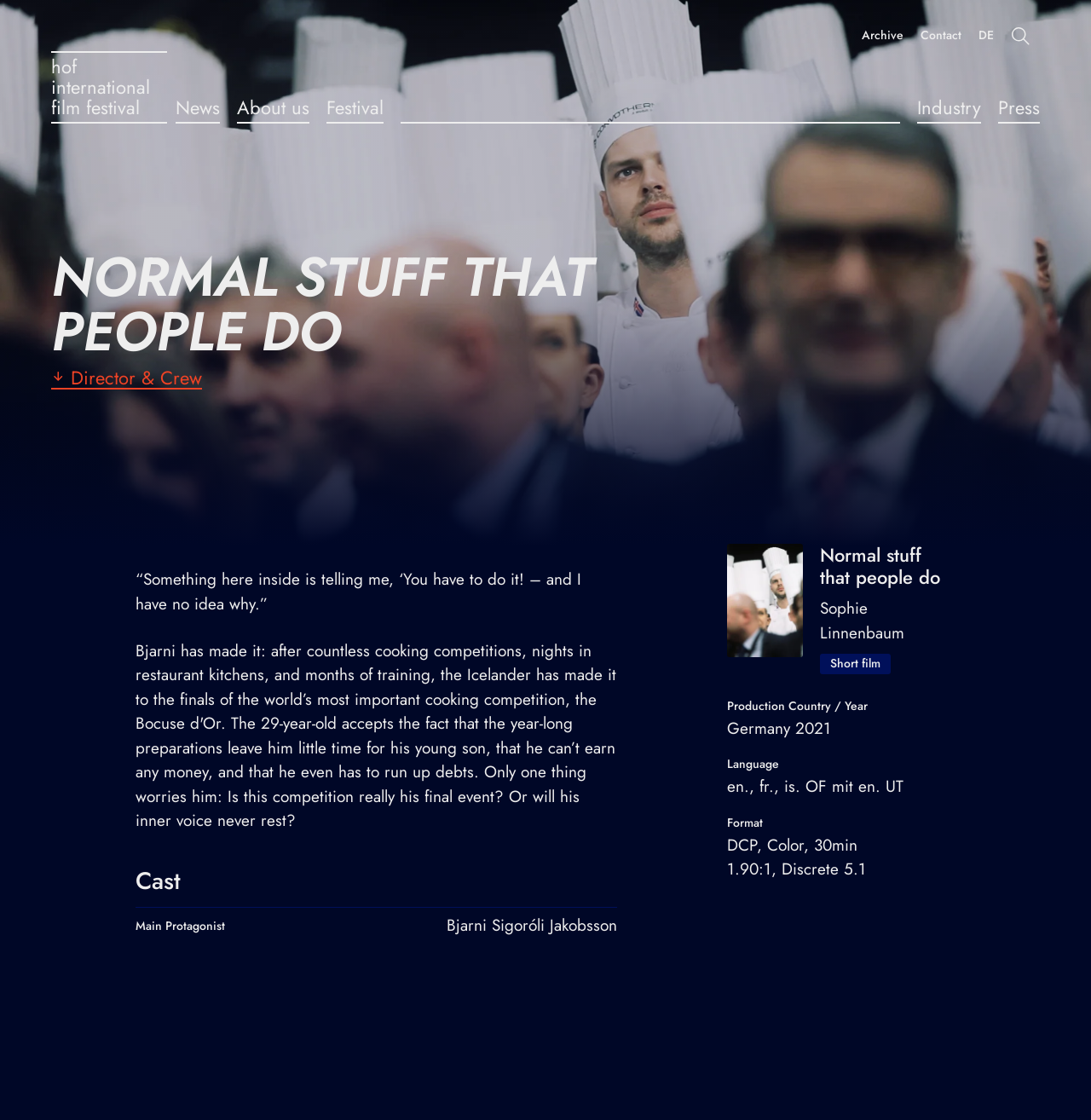What is the format of the film? Please answer the question using a single word or phrase based on the image.

DCP, Color, 30min